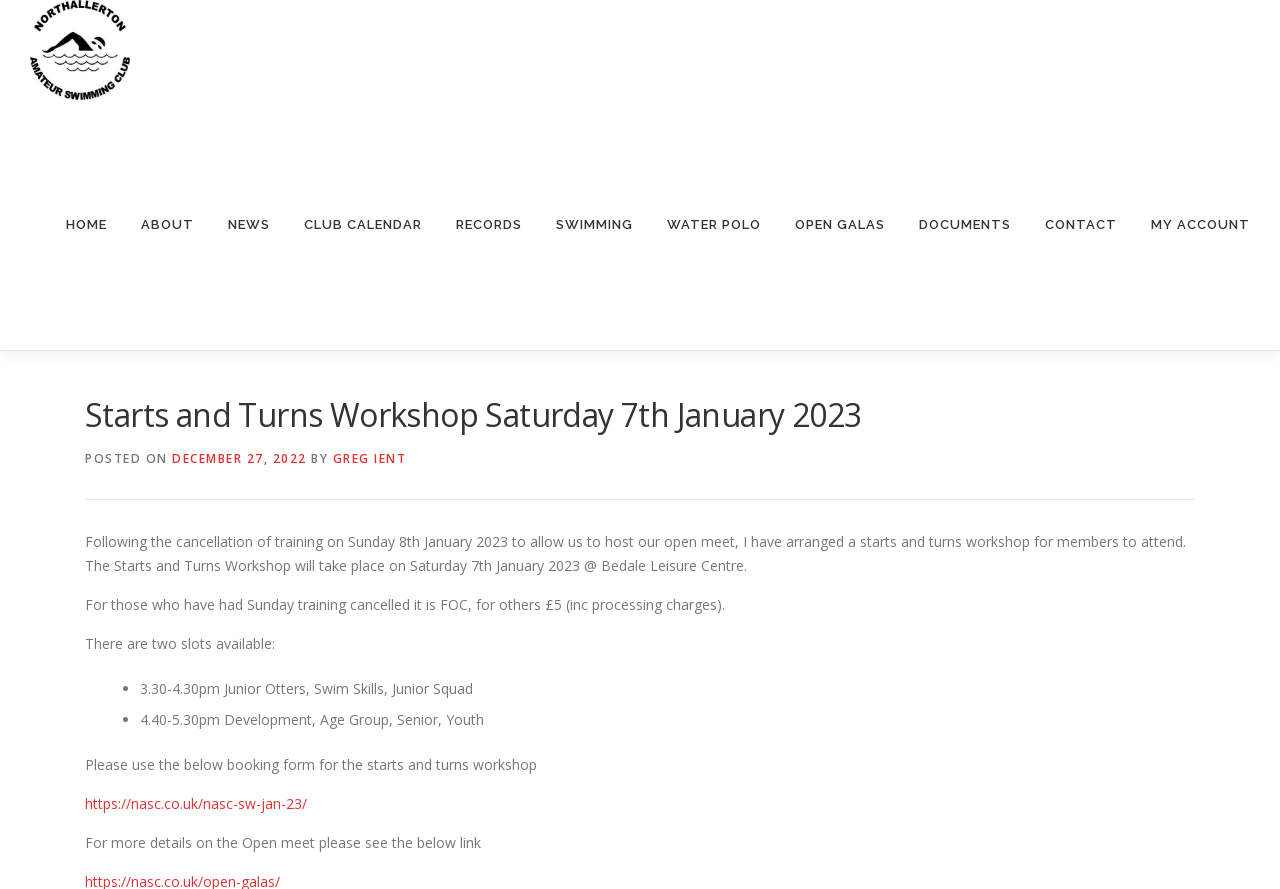Please identify the bounding box coordinates of the element I need to click to follow this instruction: "Click HOME".

[0.038, 0.112, 0.097, 0.394]